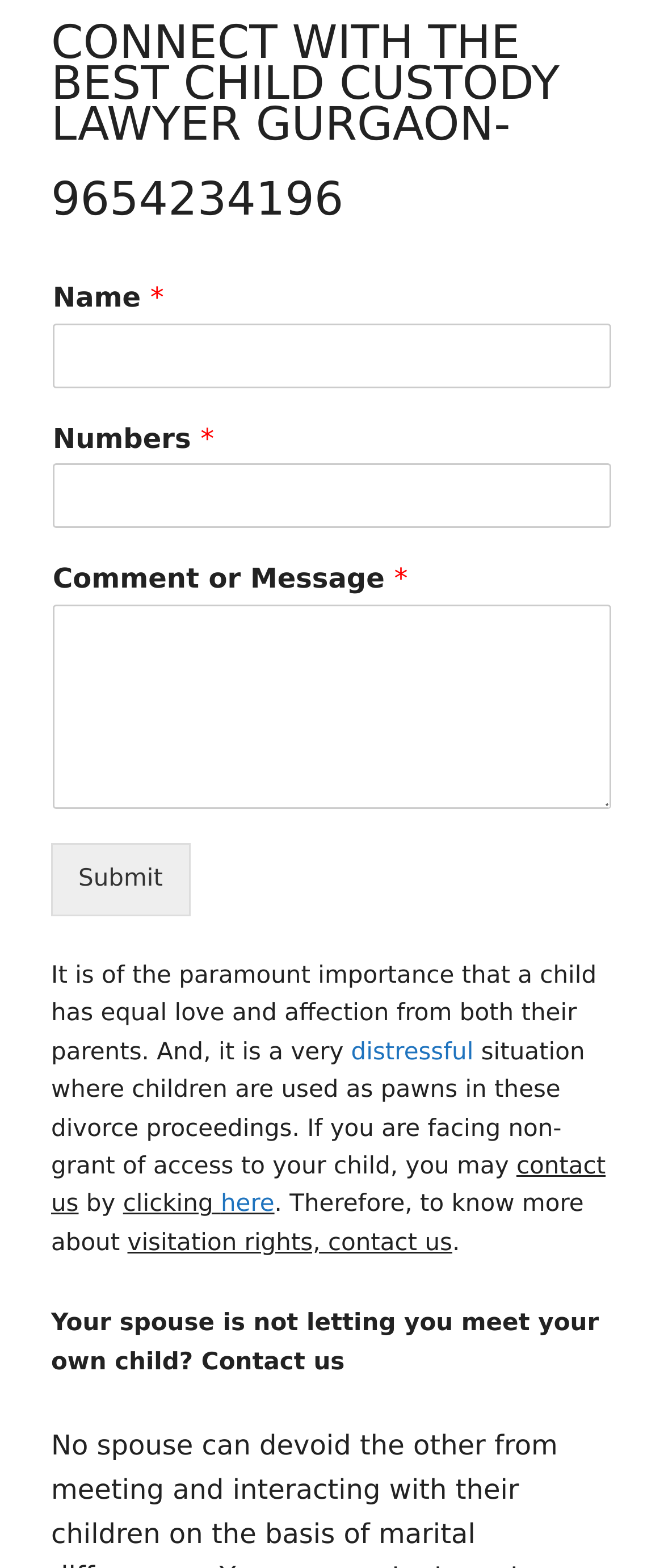Please answer the following question using a single word or phrase: 
What is the phone number to contact the child custody lawyer?

9654234196